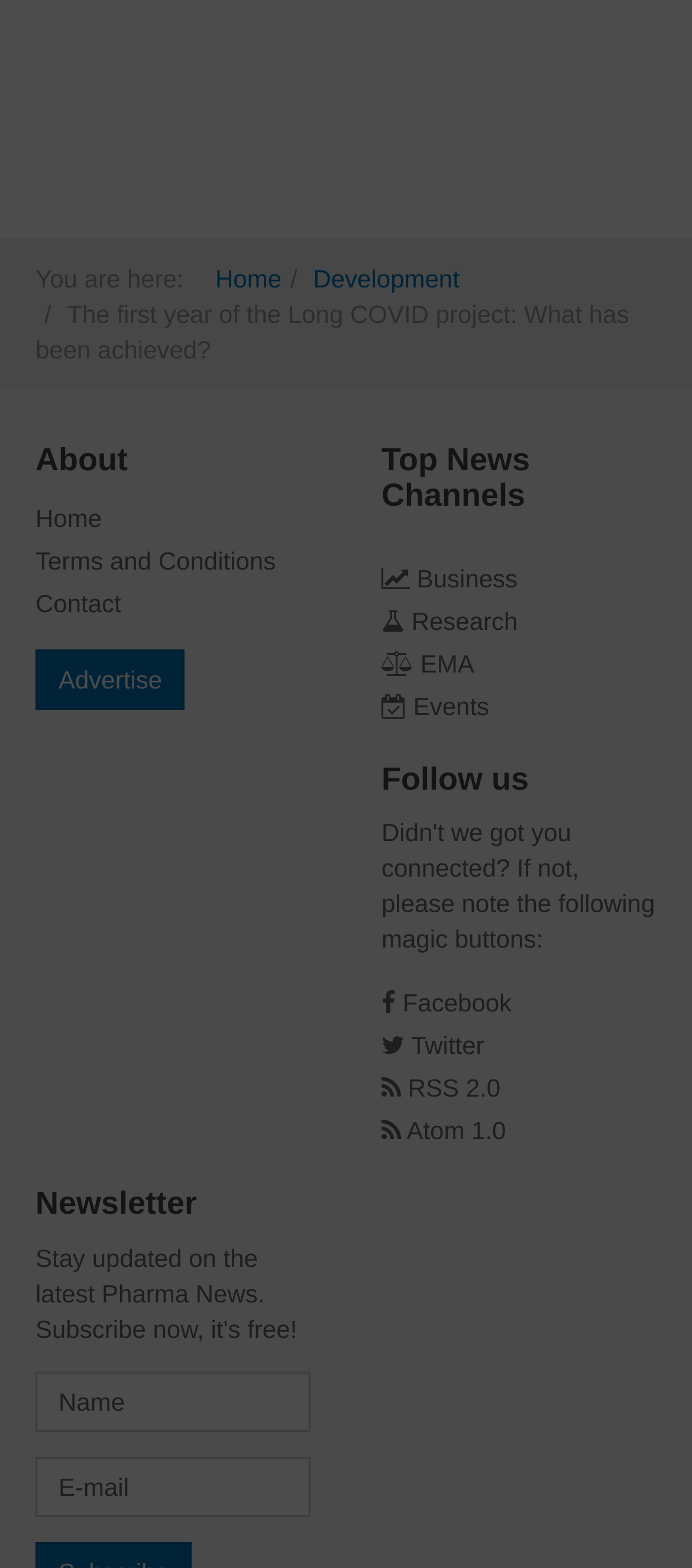What is the first year of the Long COVID project about?
Using the information from the image, give a concise answer in one word or a short phrase.

What has been achieved